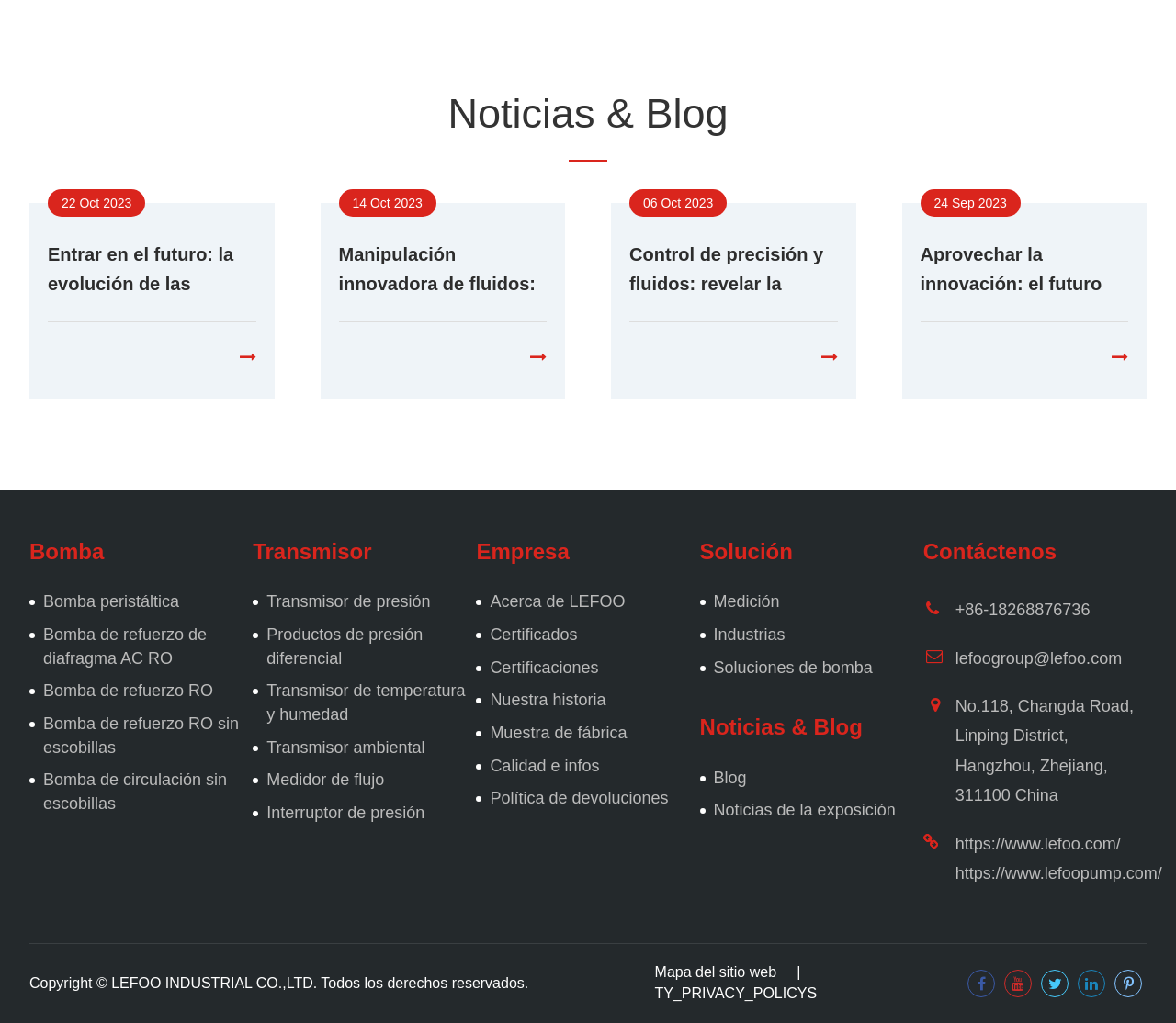Identify the bounding box coordinates of the HTML element based on this description: "Noticias de la exposición".

[0.595, 0.781, 0.785, 0.804]